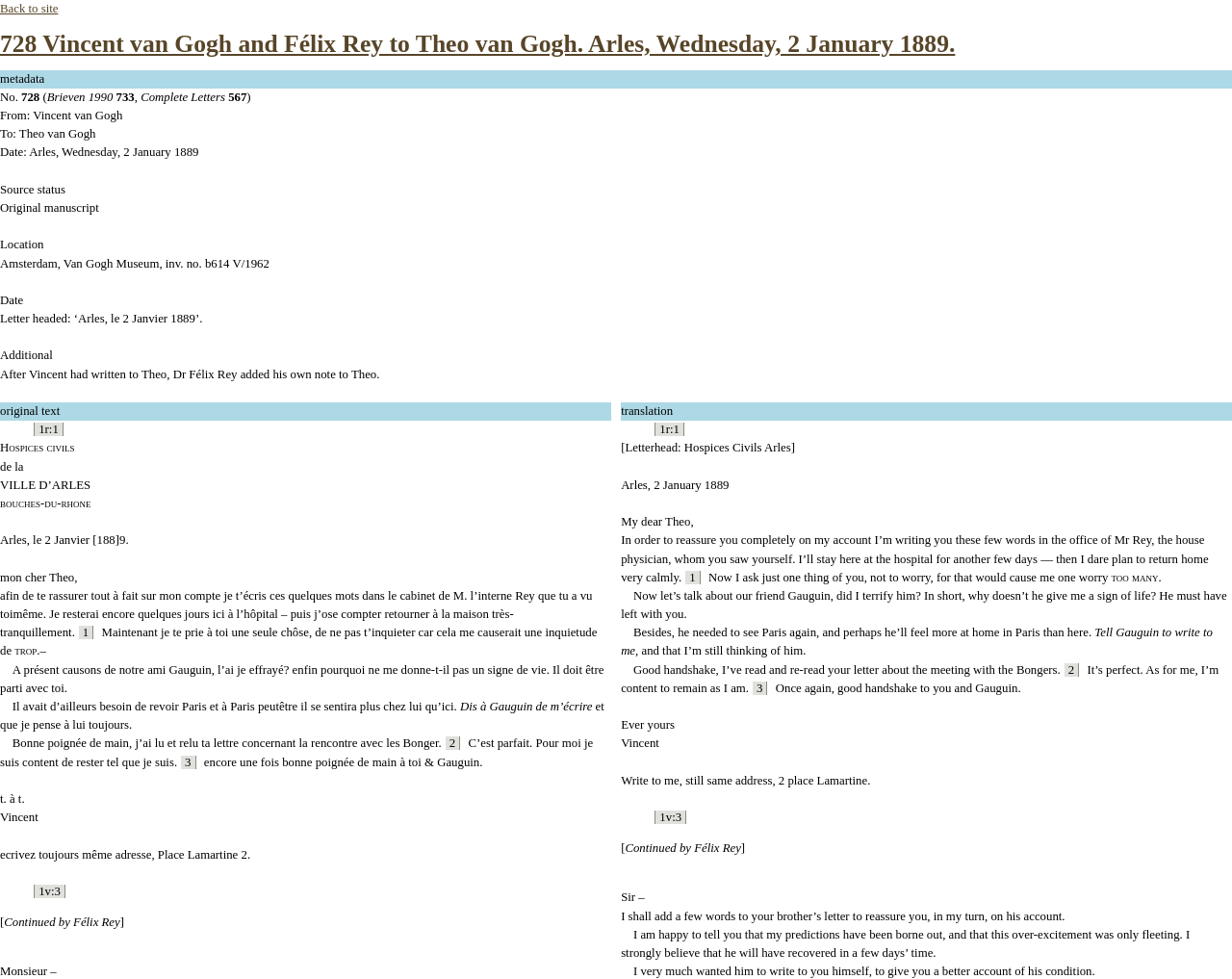Kindly respond to the following question with a single word or a brief phrase: 
Who added a note to Theo?

Dr Félix Rey